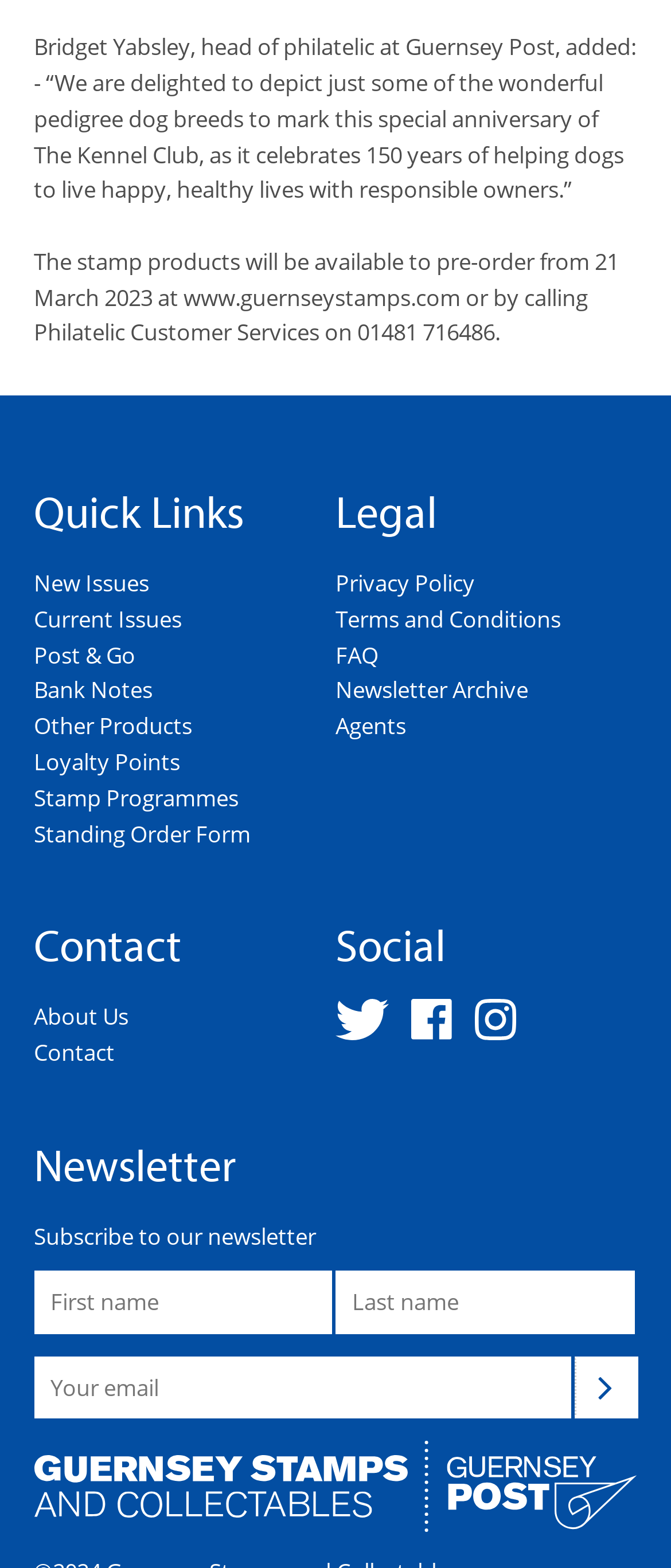Select the bounding box coordinates of the element I need to click to carry out the following instruction: "Contact Guernsey Post".

[0.05, 0.661, 0.171, 0.681]